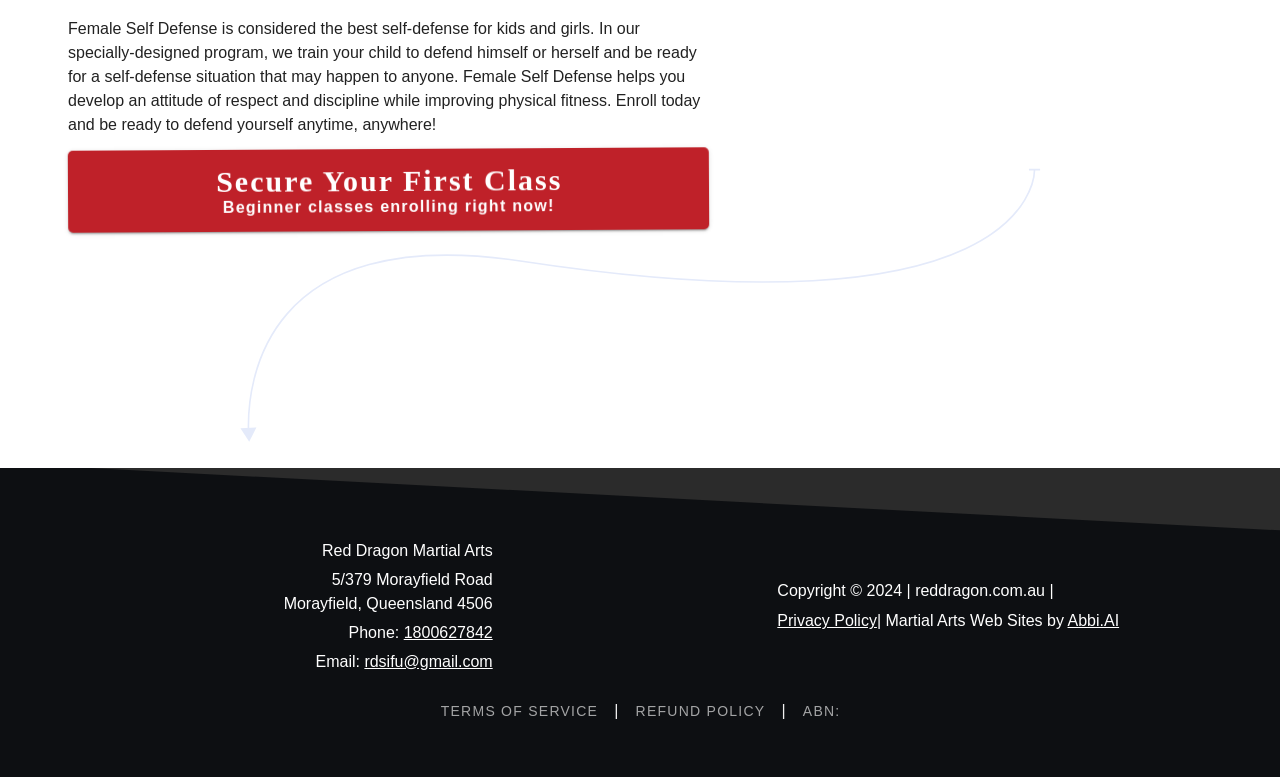Respond to the question below with a single word or phrase: What is the email address of the martial arts school?

rdsifu@gmail.com